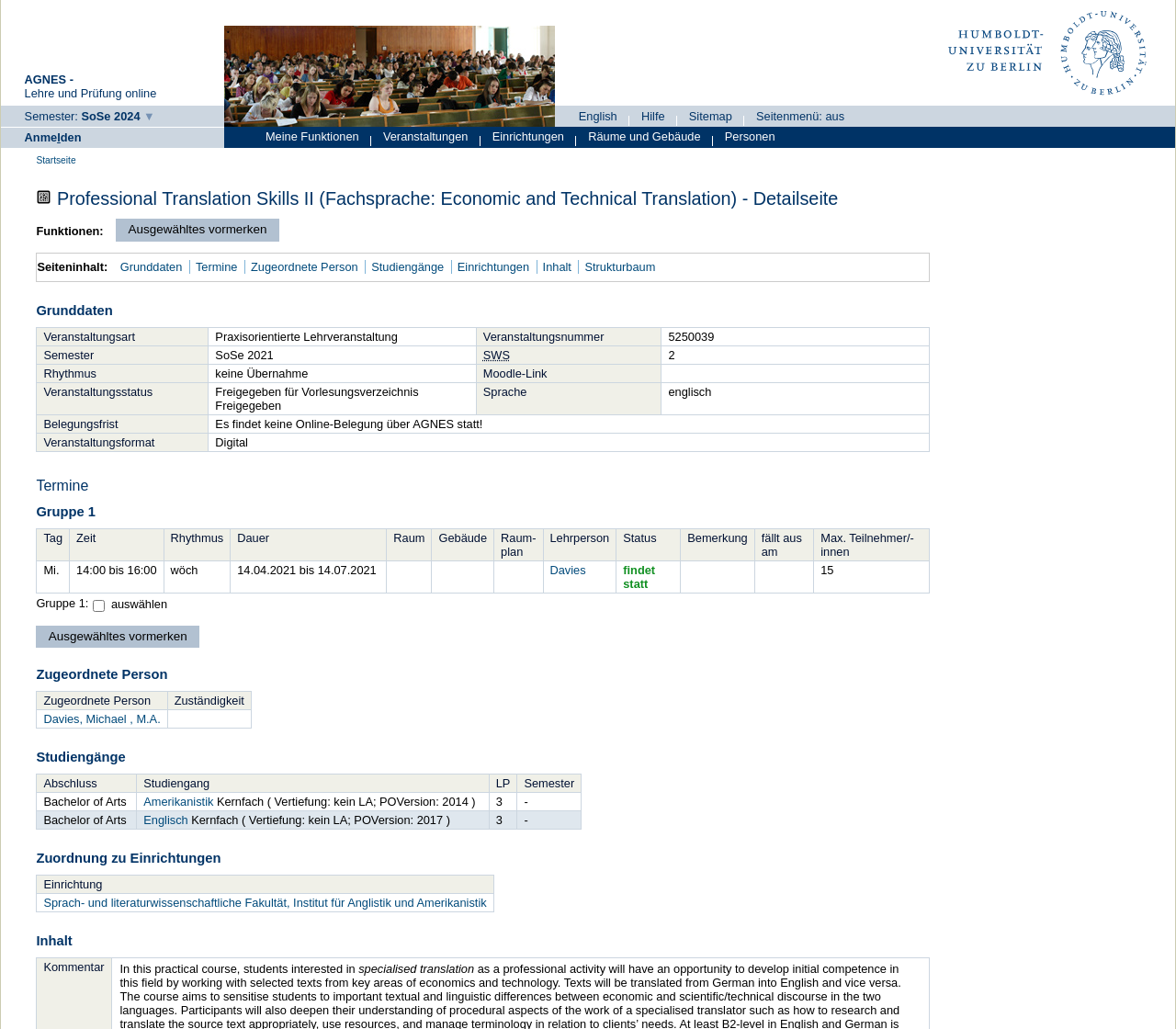Respond to the question below with a single word or phrase:
What is the language of the course?

English